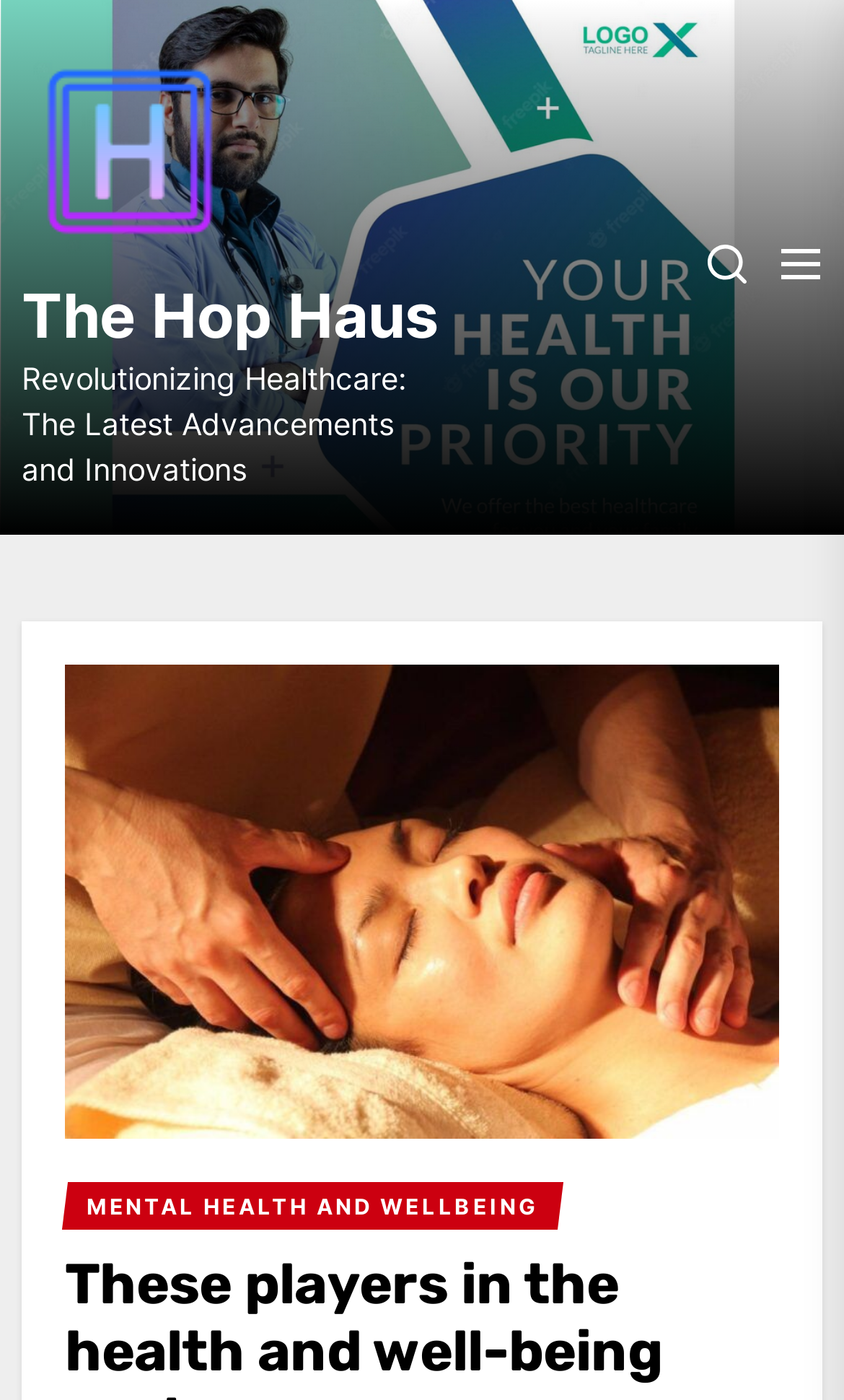Describe all the key features of the webpage in detail.

The webpage appears to be related to healthcare and well-being, with a focus on innovation and advancements in the field. At the top left of the page, there is a logo or image of "The Hop Haus" accompanied by a link with the same name. Below this, there is a heading that reads "Revolutionizing Healthcare: The Latest Advancements and Innovations". 

On the right side of the page, there are two buttons, likely used for navigation or filtering purposes. Below these buttons, there is a link titled "MENTAL HEALTH AND WELLBEING", which suggests that the webpage may be categorized or have a section dedicated to this specific topic.